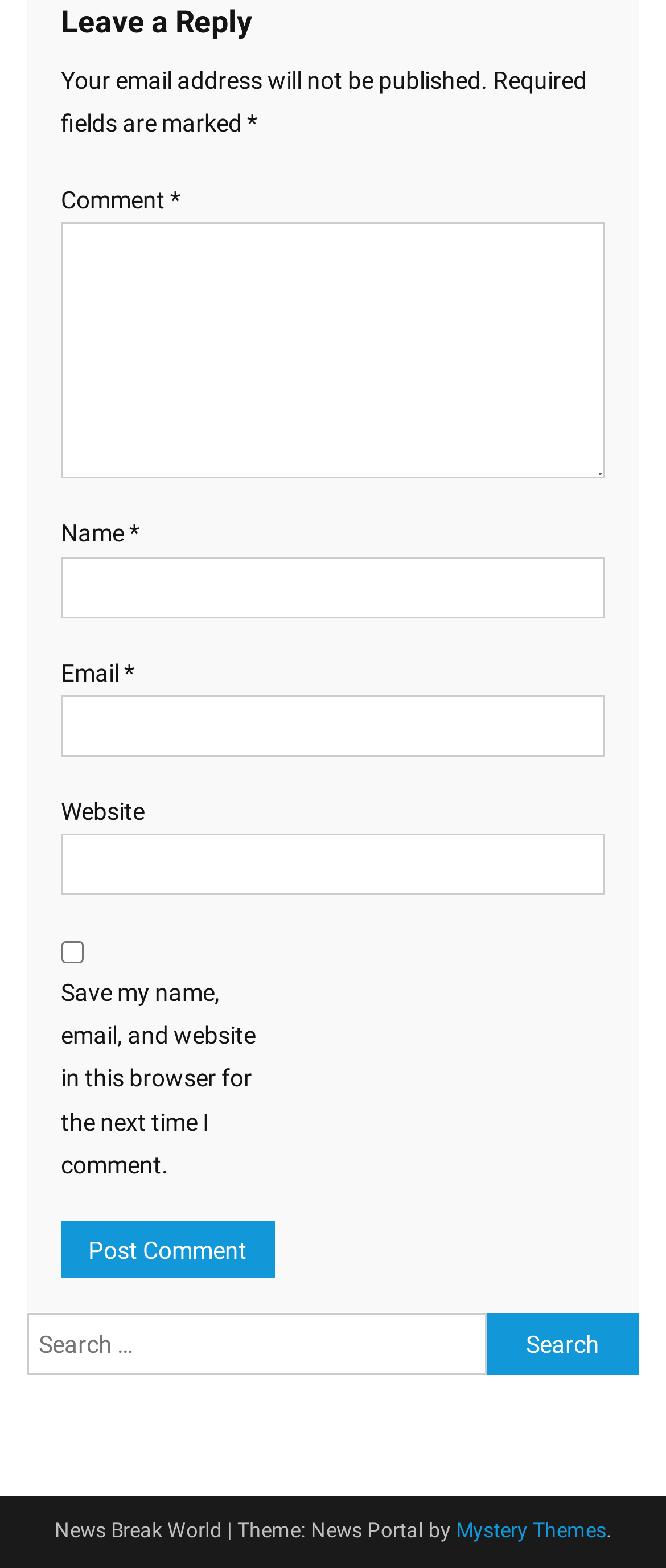Please identify the bounding box coordinates of the area that needs to be clicked to fulfill the following instruction: "Check the save option."

[0.091, 0.6, 0.125, 0.614]